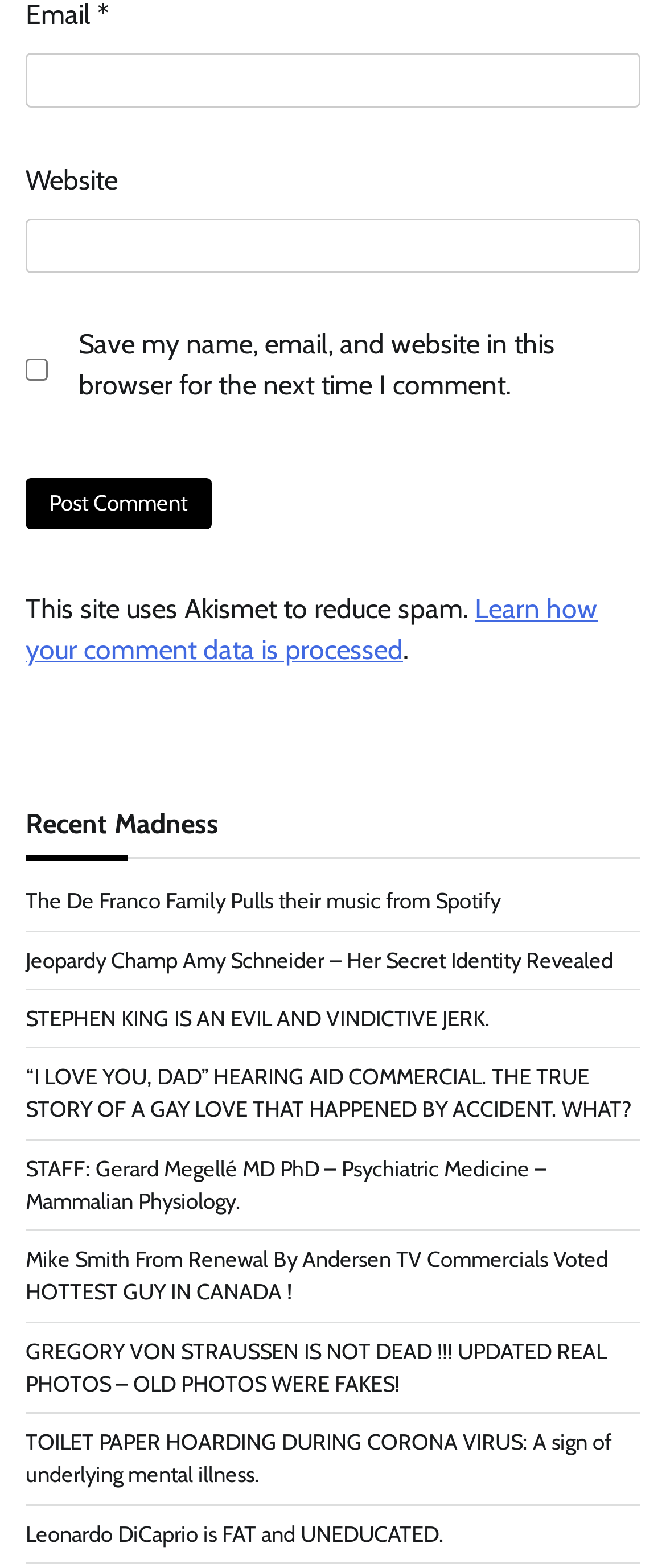Determine the bounding box for the HTML element described here: "name="submit" value="Post Comment"". The coordinates should be given as [left, top, right, bottom] with each number being a float between 0 and 1.

[0.038, 0.305, 0.317, 0.338]